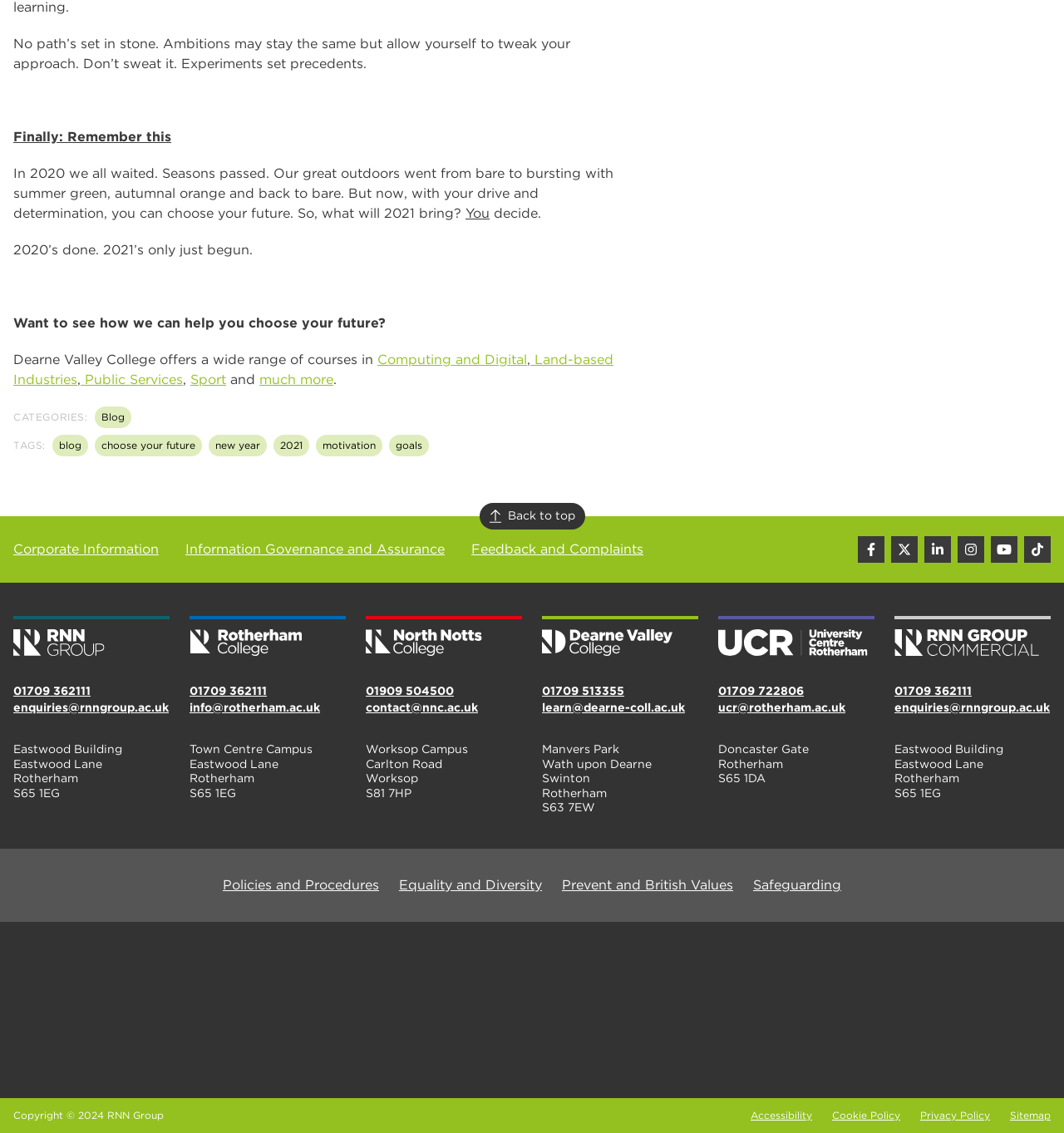What is the theme of the webpage?
Using the image as a reference, answer the question in detail.

The webpage appears to be related to education, as it mentions courses, colleges, and universities, and has a motivational tone, suggesting that it is encouraging users to pursue their educational goals.